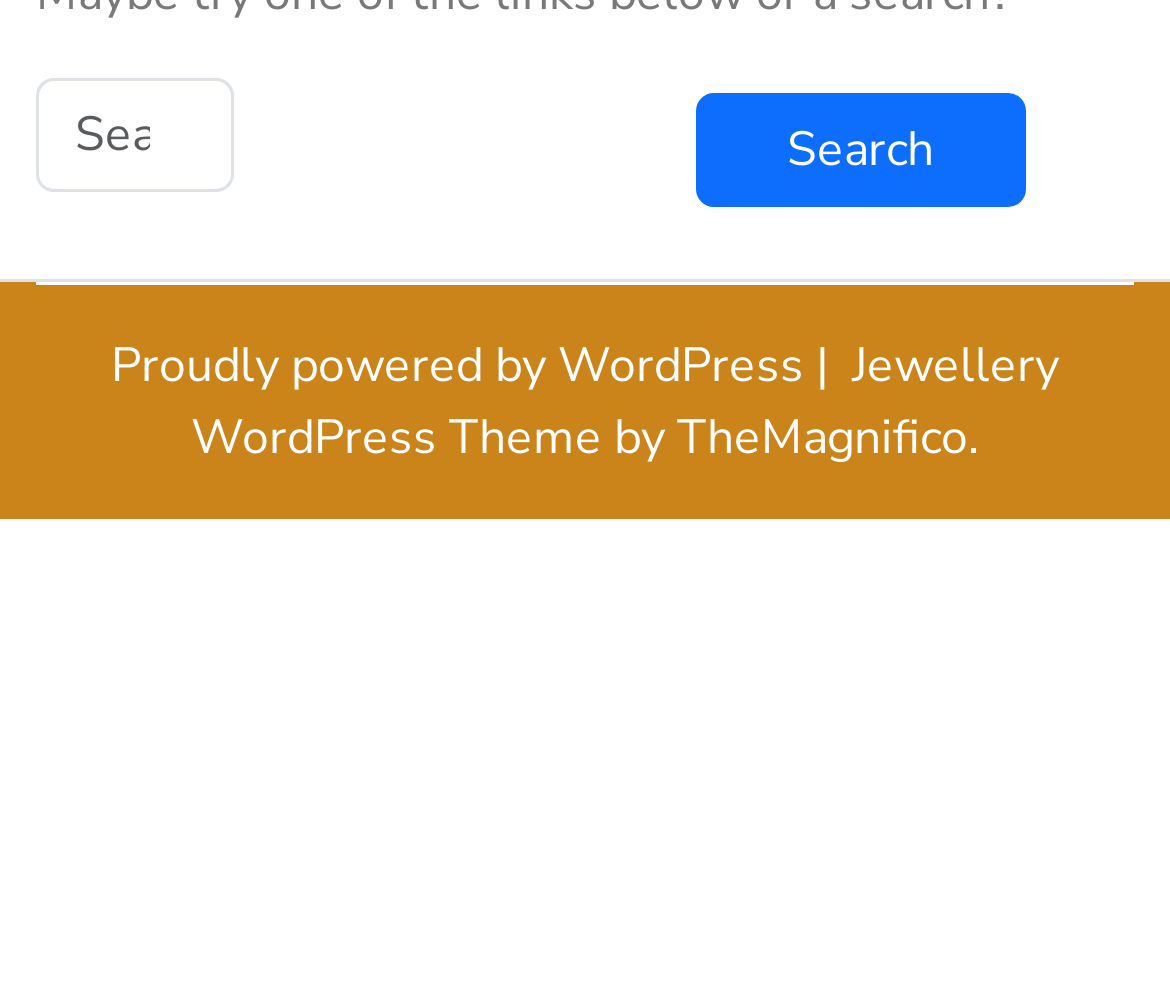Identify the bounding box for the UI element described as: "name="s" placeholder="Search …"". Ensure the coordinates are four float numbers between 0 and 1, formatted as [left, top, right, bottom].

[0.031, 0.078, 0.2, 0.193]